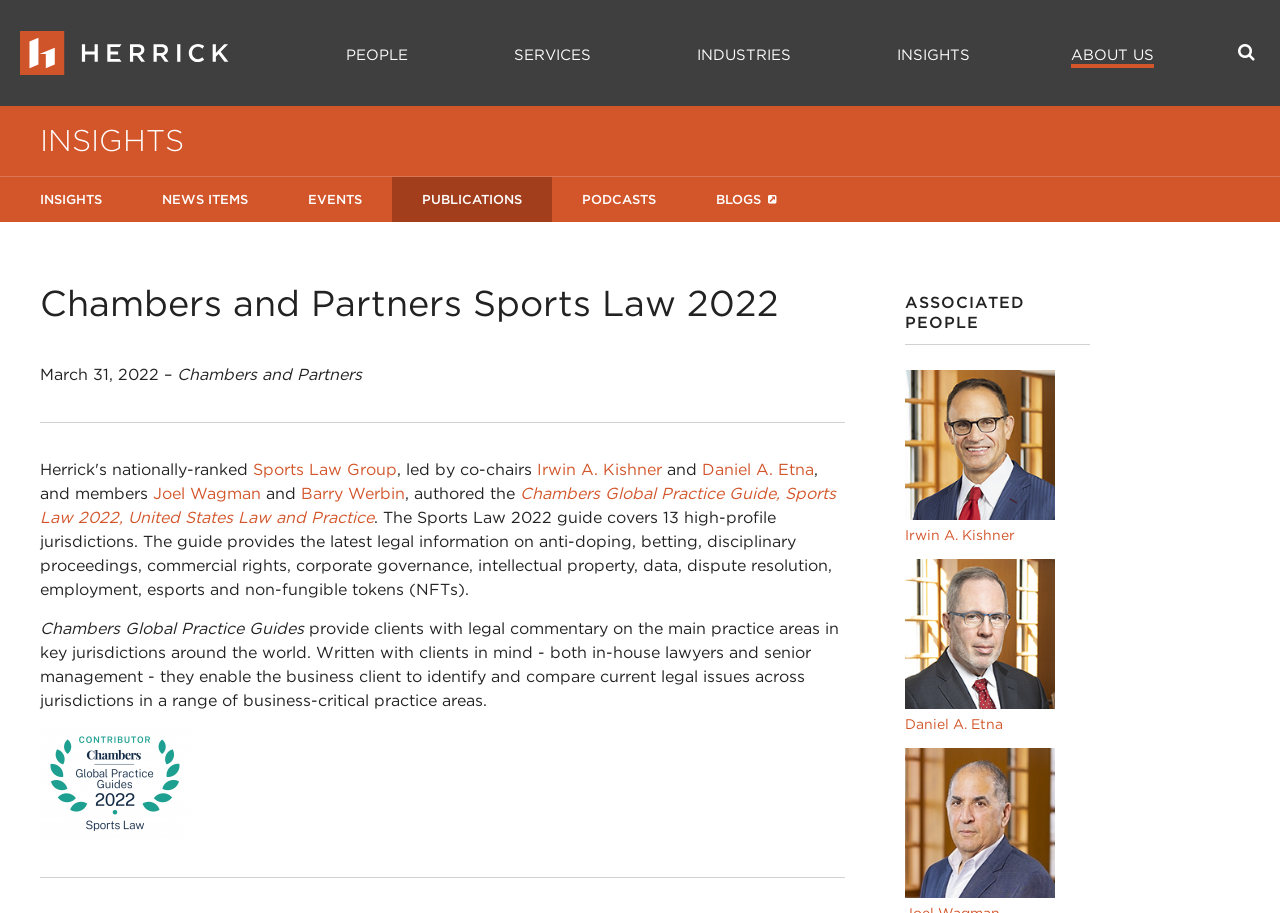Please specify the bounding box coordinates of the area that should be clicked to accomplish the following instruction: "Read the 'Chambers Global Practice Guide, Sports Law 2022, United States Law and Practice' article". The coordinates should consist of four float numbers between 0 and 1, i.e., [left, top, right, bottom].

[0.031, 0.53, 0.653, 0.577]